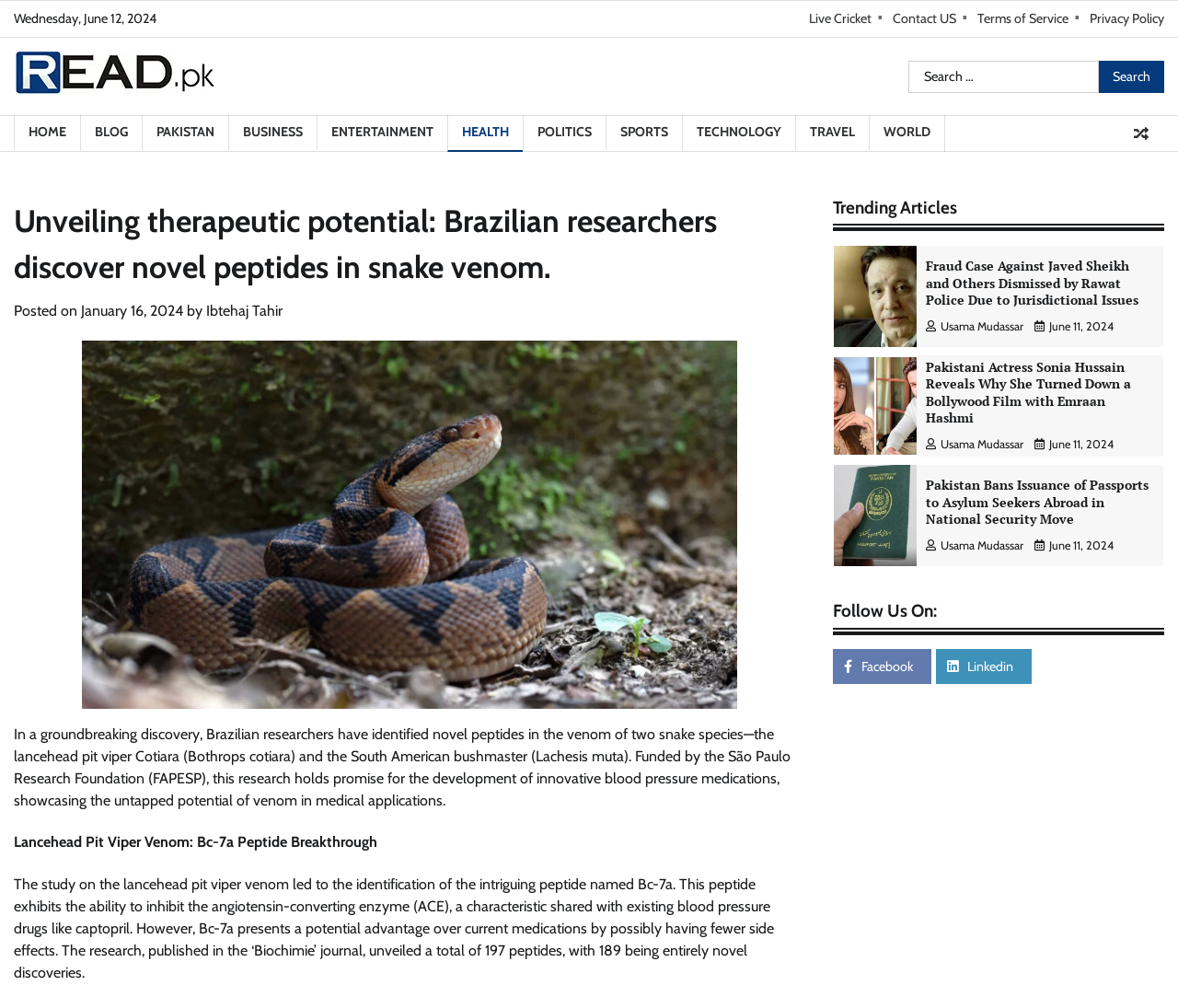Give a one-word or one-phrase response to the question:
What is the date of the article?

June 12, 2024